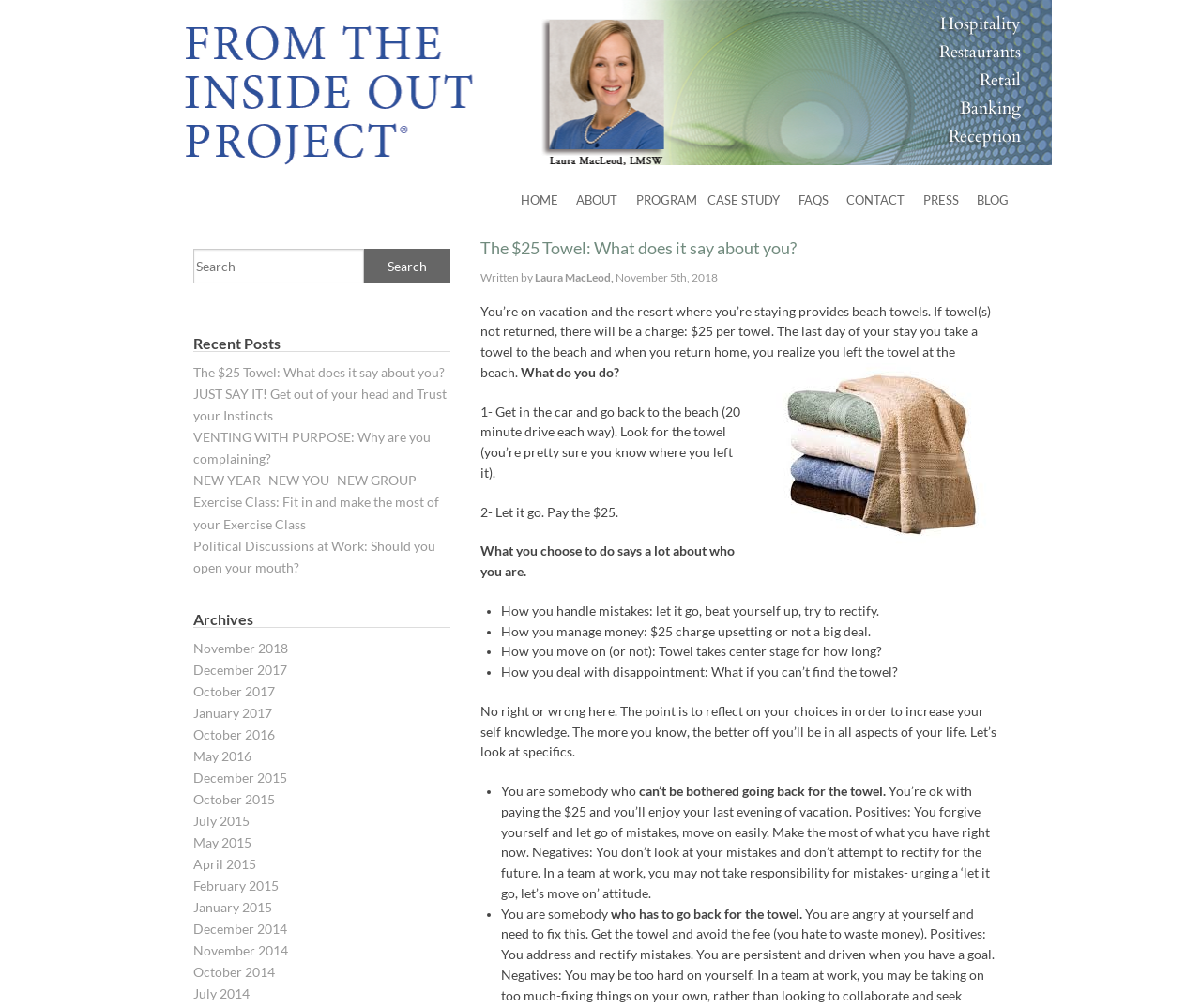Offer an in-depth caption of the entire webpage.

The webpage is an archive page from "From The Inside Out Project" with a focus on self-reflection and personal growth. At the top, there are several links to different categories, including "Hospitality", "Restaurants", "Retail", and more, which are aligned horizontally and take up about a quarter of the screen.

Below these links, there is a navigation menu with links to "HOME", "ABOUT", "PROGRAM", "CASE STUDY", "FAQS", "CONTACT", "PRESS", and "BLOG", which are also aligned horizontally and take up about a third of the screen.

The main content of the page is divided into three sections. The first section is an article with a heading "The $25 Towel: What does it say about you?" and a brief introduction to the topic. Below the introduction, there is a block of text that explores the idea of what one's actions say about their personality, followed by a series of bullet points that discuss how one handles mistakes, manages money, and deals with disappointment.

To the right of this article, there is a search bar with a textbox and a "Search" button. Below the search bar, there are three articles with headings "Recent Posts", "Archives", and another "Archives" section. The "Recent Posts" section lists several links to recent blog posts, while the "Archives" sections list links to older blog posts organized by month and year.

Throughout the page, there are no images except for one image embedded in the main article. The overall layout is clean and easy to navigate, with clear headings and concise text.